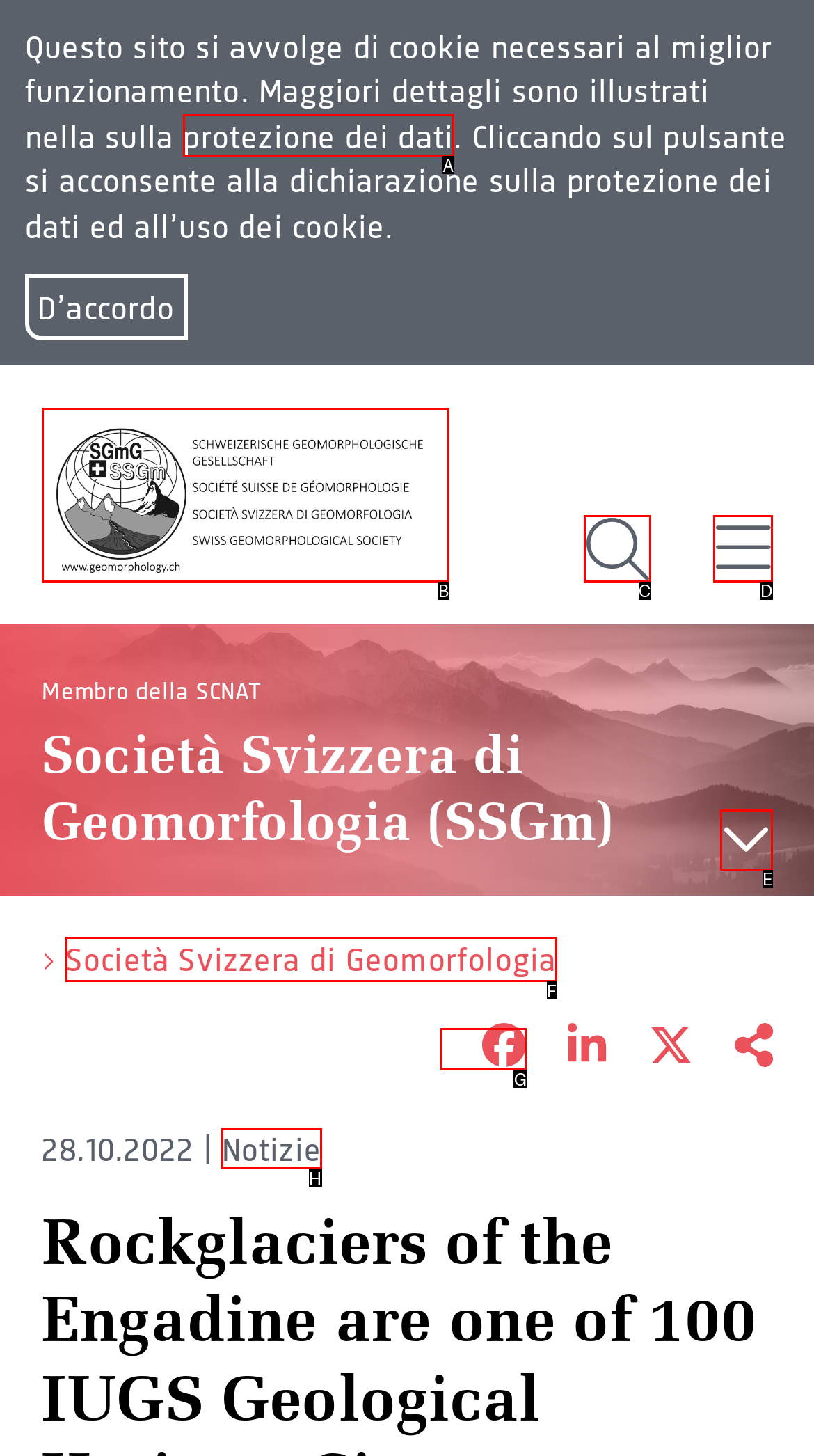Tell me the letter of the UI element to click in order to accomplish the following task: View the 'Notizie' section
Answer with the letter of the chosen option from the given choices directly.

H